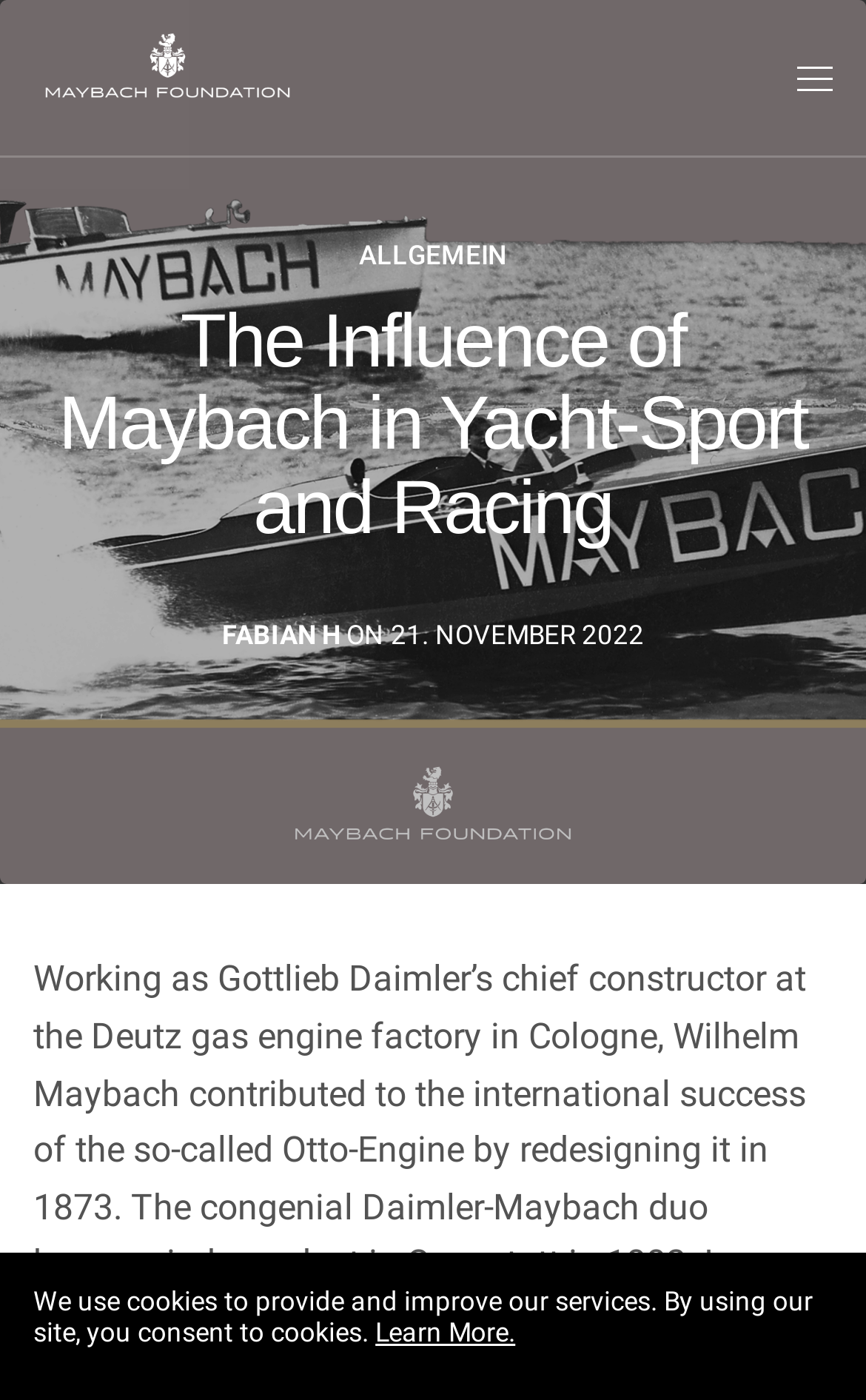Describe all the visual and textual components of the webpage comprehensively.

The webpage is about the Wilhelm & Karl Maybach Foundation, with a focus on the influence of Maybach in yacht-sport and racing. At the top-left corner, there is a logo of the foundation, accompanied by a link to the foundation's website. Below the logo, there is a large figure that spans the entire width of the page, taking up about 63% of the page's height.

Within the figure, there is a header section that contains three links: "ALLGEMEIN" on the left, "The Influence of Maybach in Yacht-Sport and Racing" in the center, and "FABIAN H" on the right. The central link is a heading that appears to be the title of the webpage. Below the heading, there is a static text "ON 21. NOVEMBER 2022".

At the bottom of the page, there is a notification bar that spans about 90% of the page's width. The bar contains a static text "We use cookies to provide and improve our services. By using our site, you consent to cookies." and a link "Learn More." on the right side of the text.

There are two images on the page, both of which are logos of the Wilhelm & Karl Maybach Foundation, and they are positioned at the top-left corner of the page.